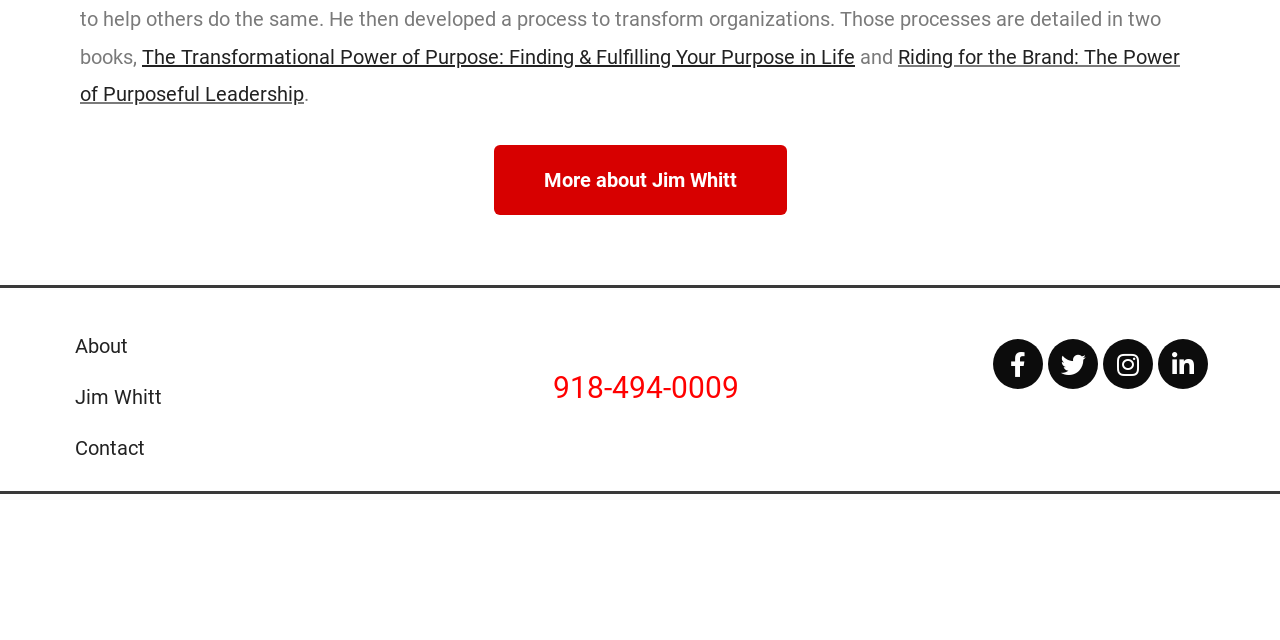Identify the bounding box of the UI component described as: "Jim Whitt".

[0.059, 0.601, 0.127, 0.639]